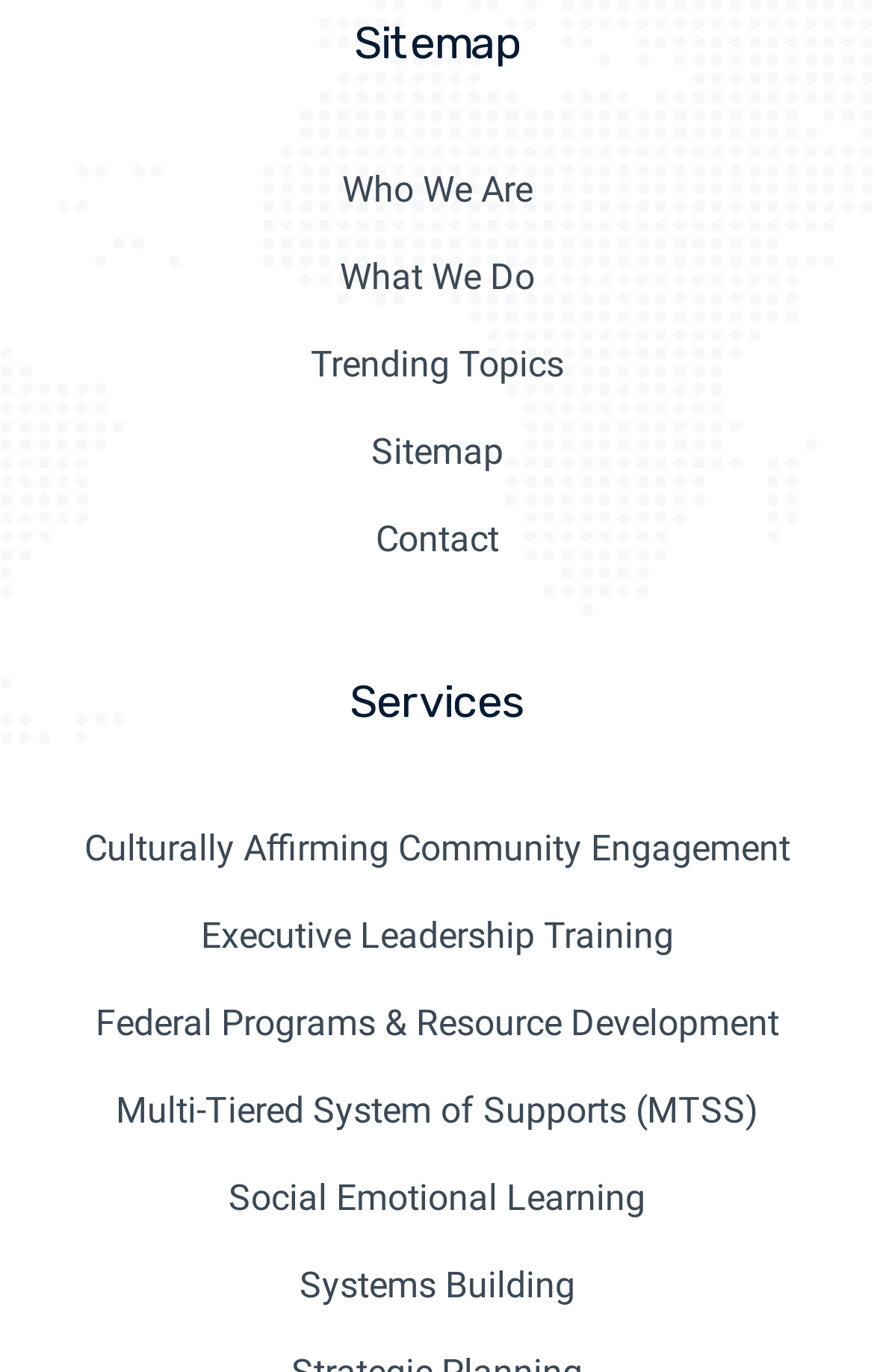Pinpoint the bounding box coordinates of the clickable area needed to execute the instruction: "Click on the 'Musings' category". The coordinates should be specified as four float numbers between 0 and 1, i.e., [left, top, right, bottom].

None